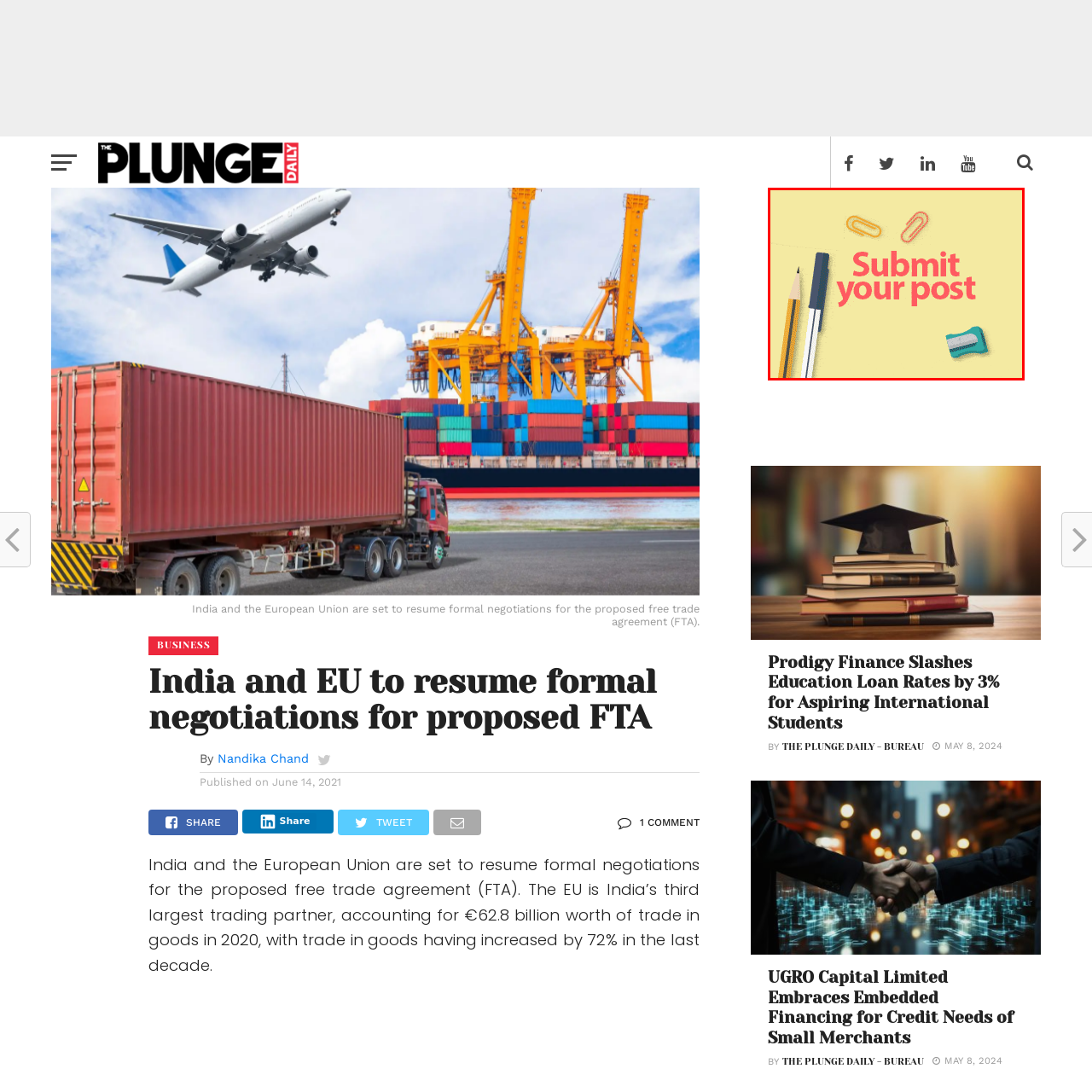Check the section outlined in red, What is the color of the phrase 'Submit your post'? Please reply with a single word or phrase.

Vibrant pink